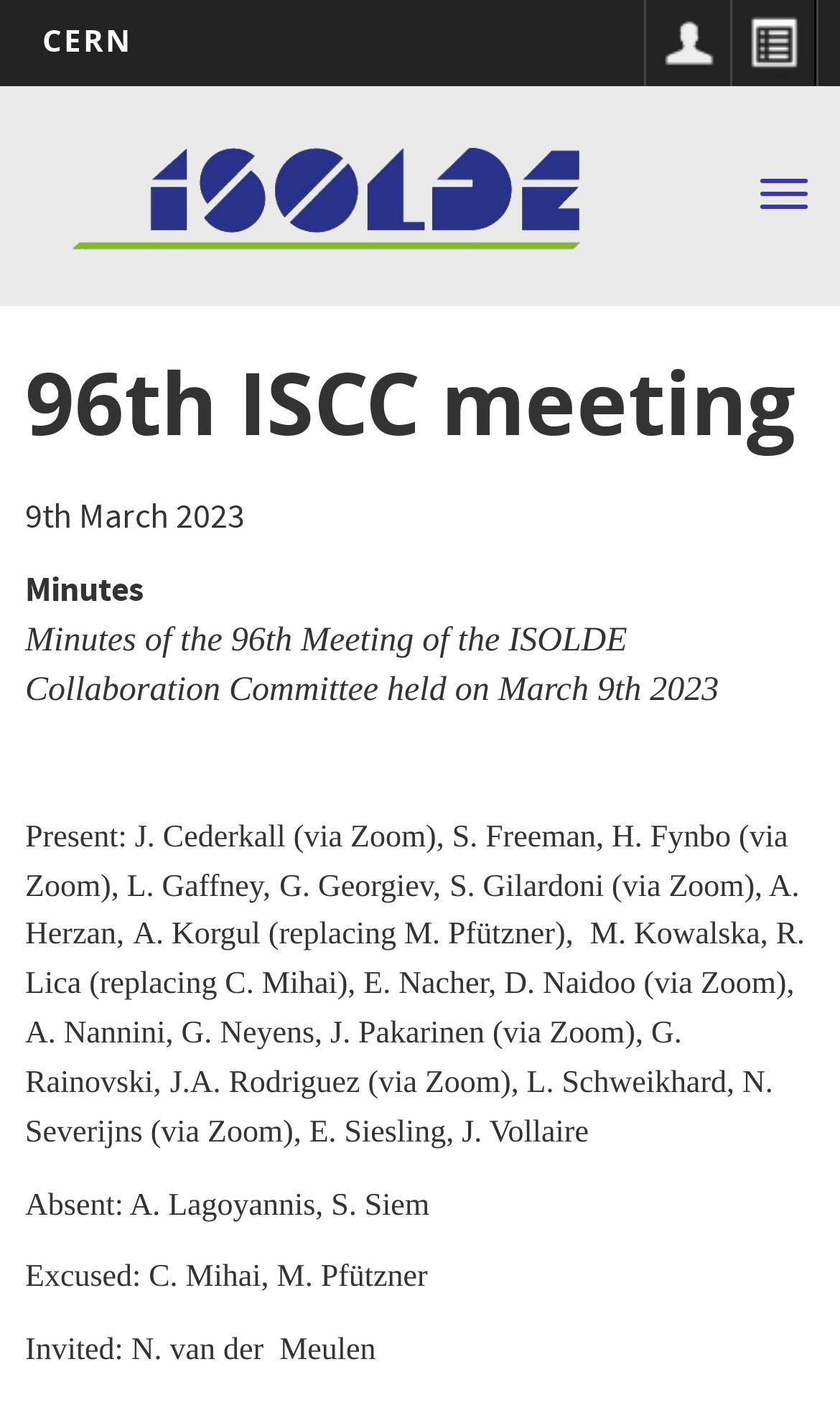Please examine the image and provide a detailed answer to the question: What is the name of the committee mentioned on the webpage?

I found the name of the committee by looking at the text 'Minutes of the 96th Meeting of the ISOLDE Collaboration Committee' which is located below the heading '96th ISCC meeting'.